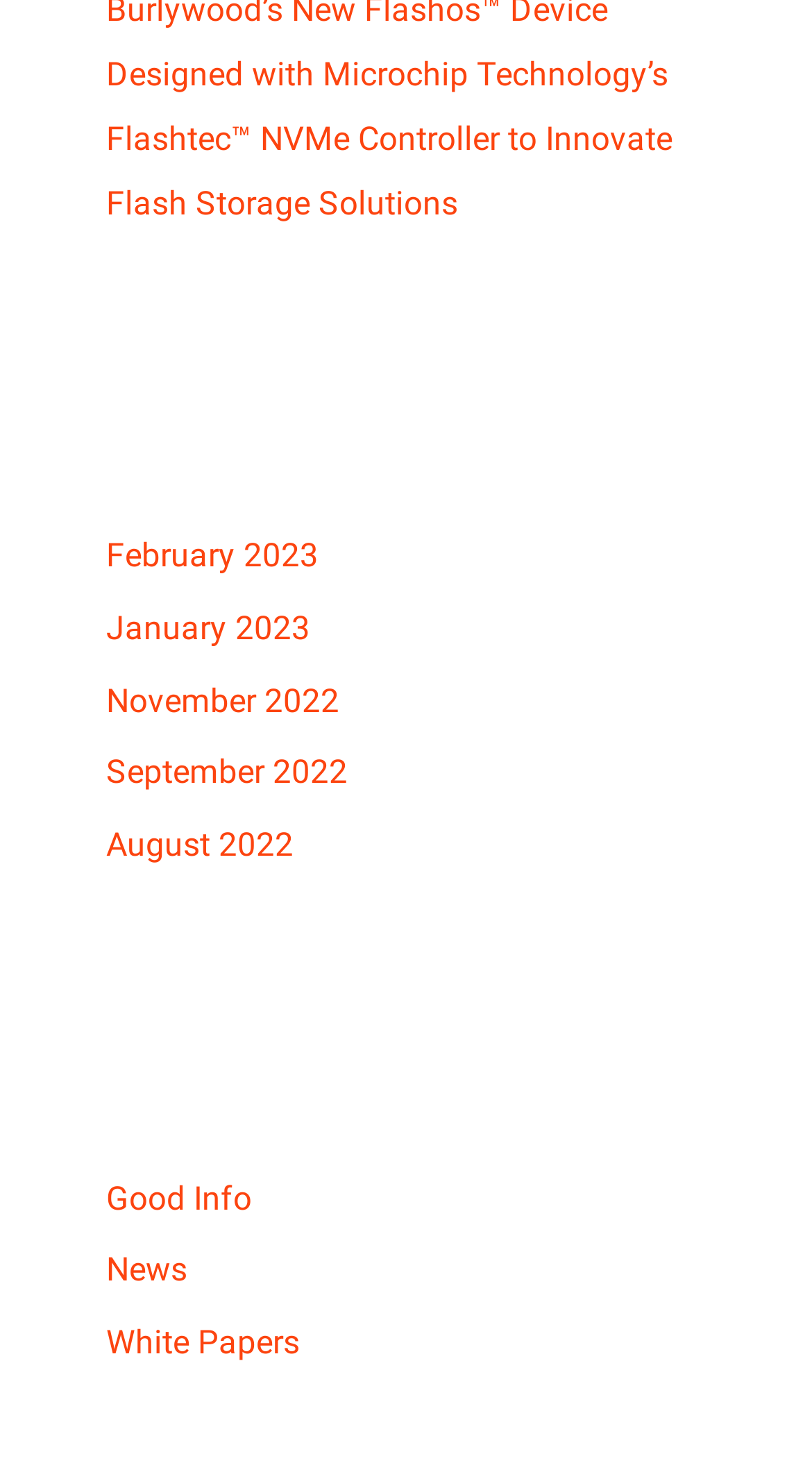Please identify the bounding box coordinates of where to click in order to follow the instruction: "Dismiss the alert".

None